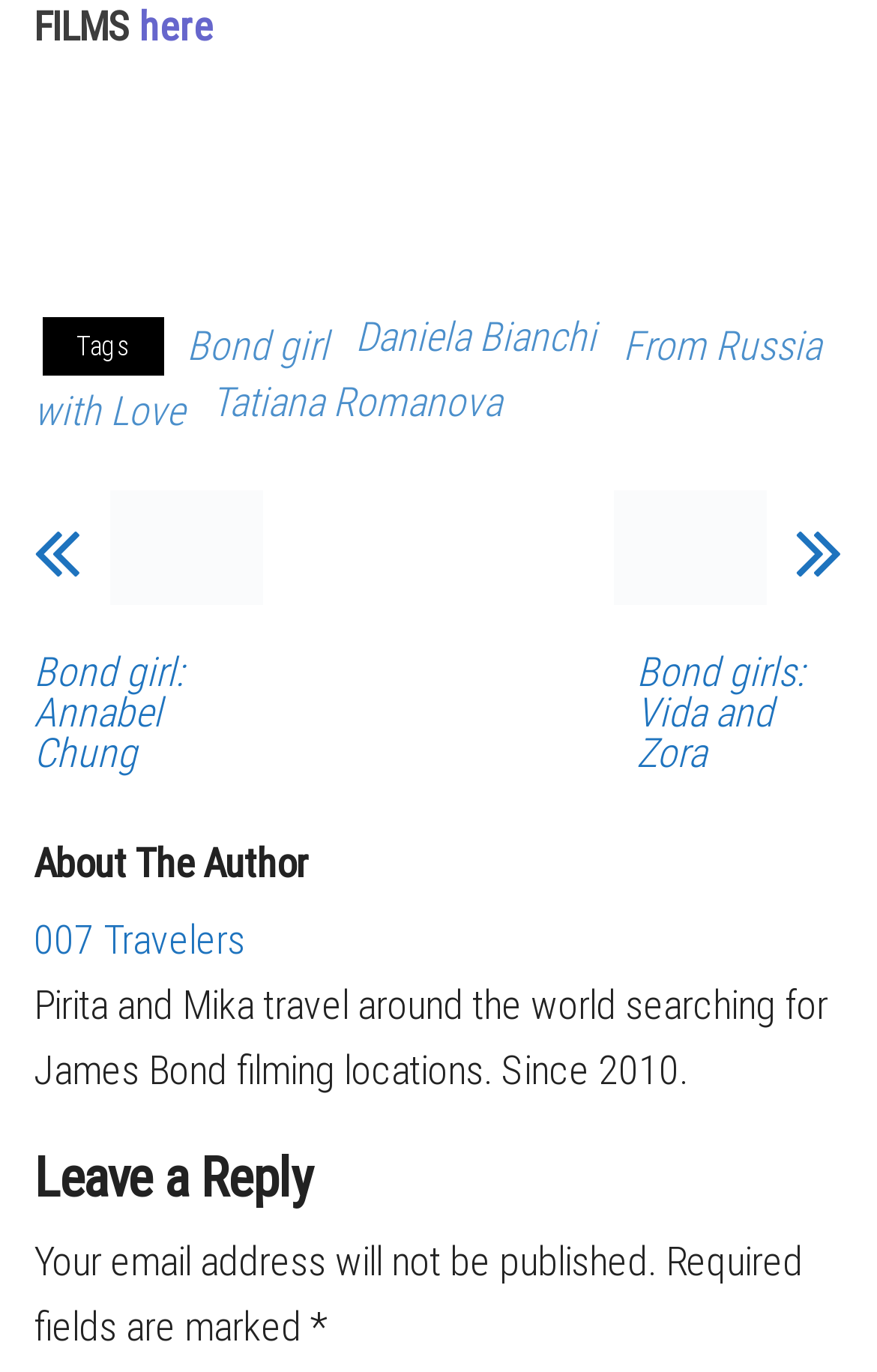What is the purpose of the authors?
Please give a well-detailed answer to the question.

I read the static text [694] which describes the authors' purpose as 'Pirita and Mika travel around the world searching for James Bond filming locations. Since 2010.'